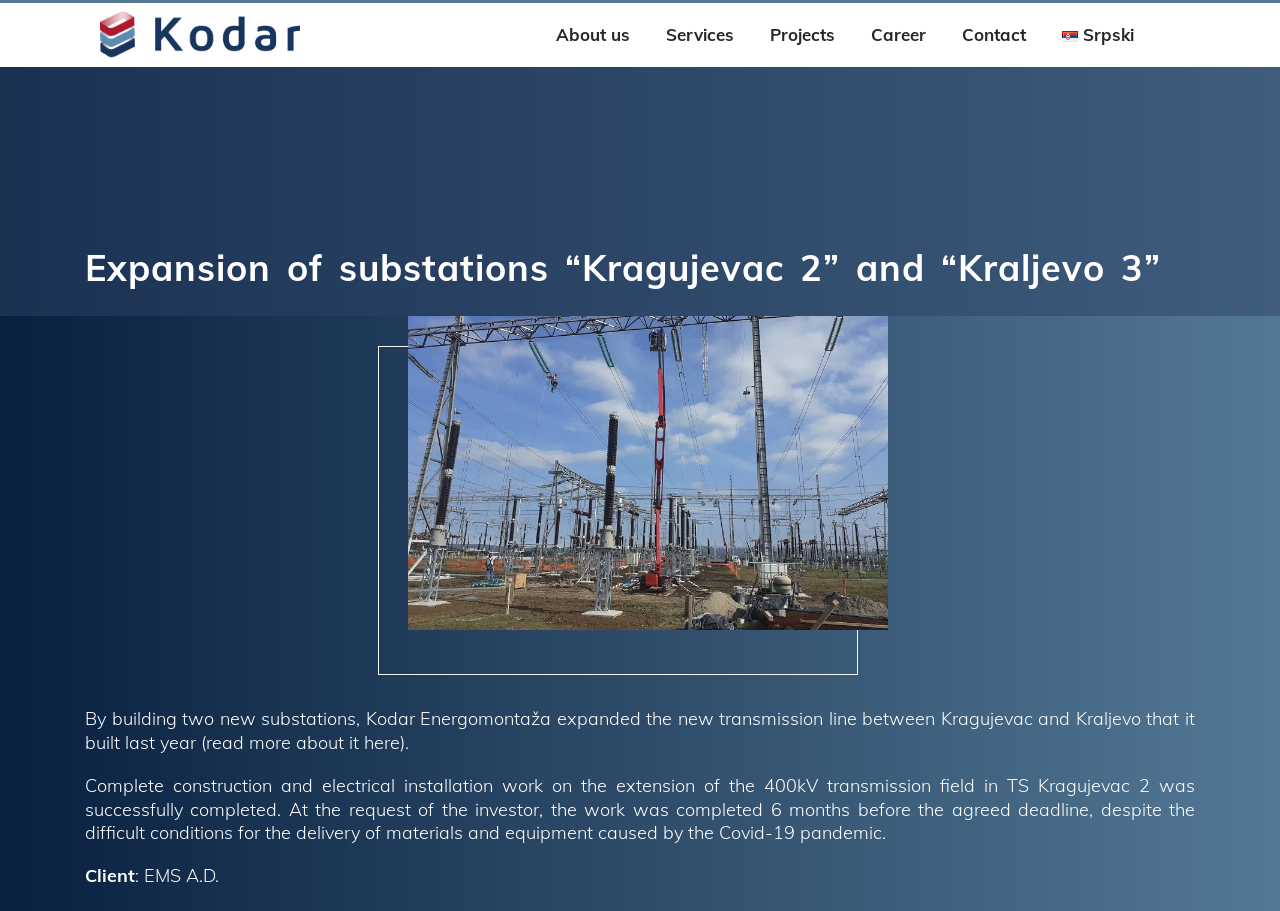Bounding box coordinates are specified in the format (top-left x, top-left y, bottom-right x, bottom-right y). All values are floating point numbers bounded between 0 and 1. Please provide the bounding box coordinate of the region this sentence describes: Srpski

[0.819, 0.009, 0.896, 0.068]